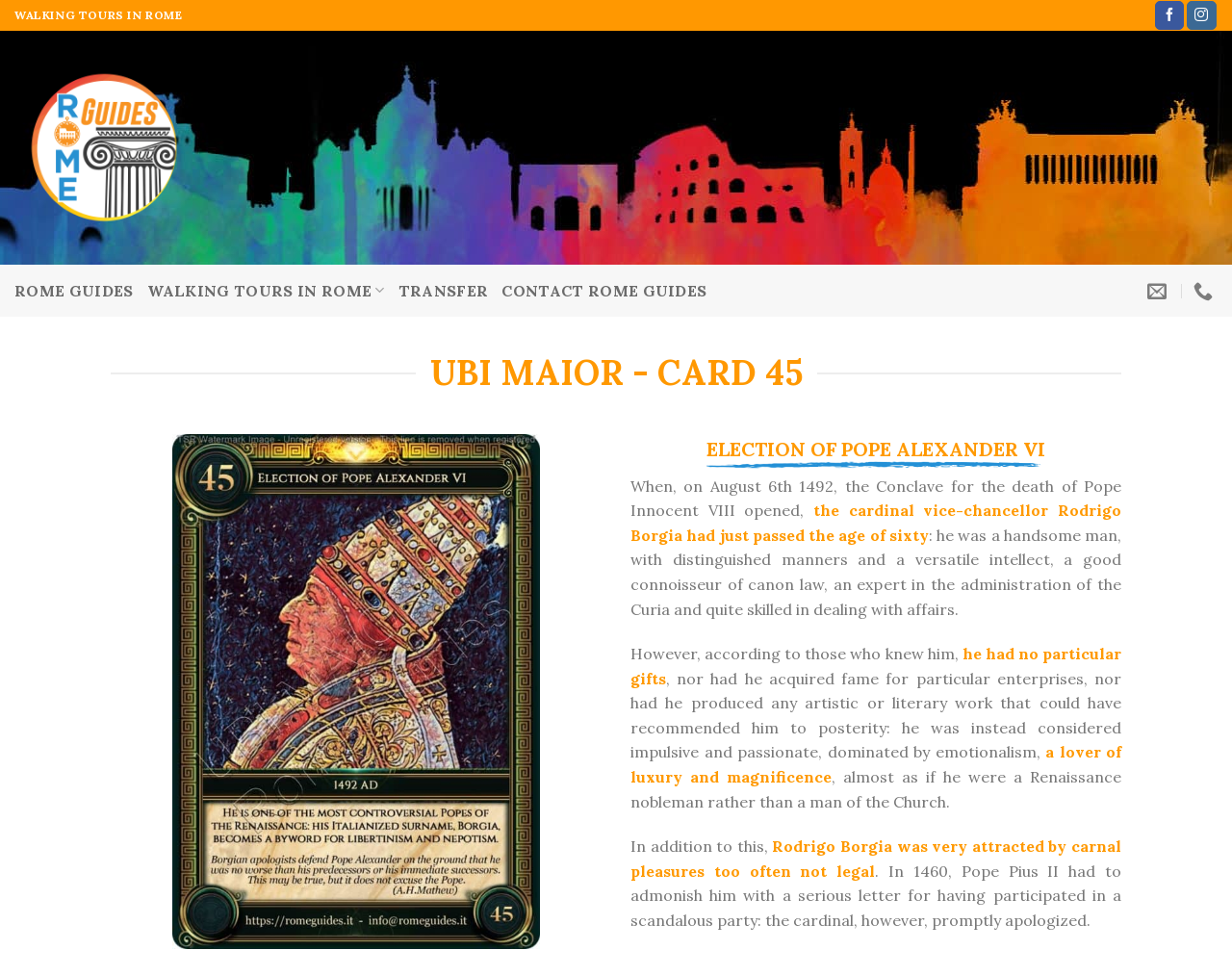Analyze the image and deliver a detailed answer to the question: What is the name of the card game?

The name of the card game can be found in the heading 'UBI MAIOR - CARD 45' and also in the image description 'Ubi Maior Rome Card Election Pope Alexander VI, Ubi Maior – Card 45, Rome Guides'.